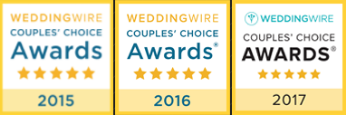What is the rating system used in the awards?
Answer the question with detailed information derived from the image.

I observed the awards and noticed that each award has a five-star rating system next to the year, indicating high customer satisfaction.